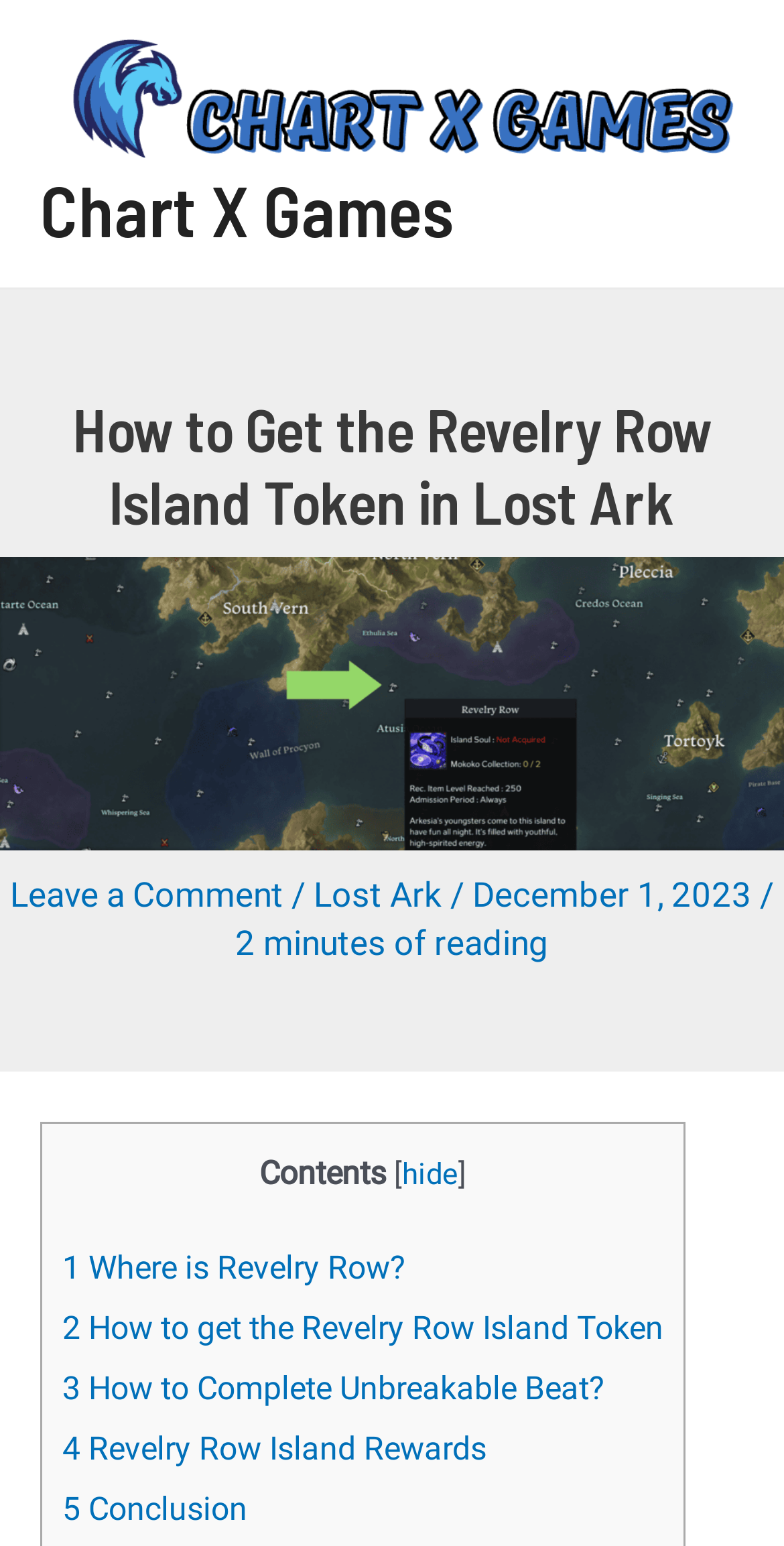Please provide a brief answer to the question using only one word or phrase: 
What is the name of the website?

Chart X Games